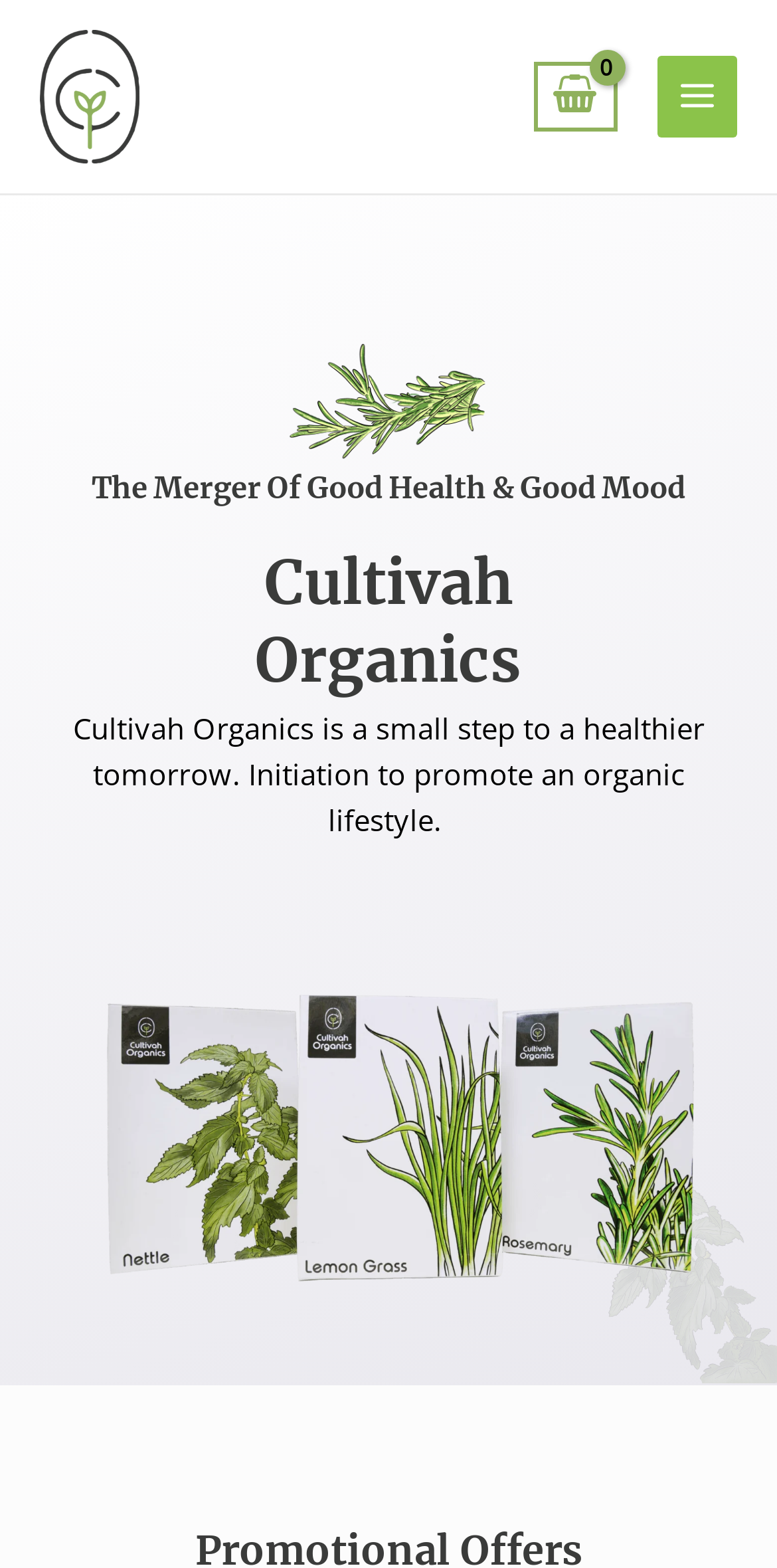What is the tagline of the company?
Refer to the image and give a detailed answer to the query.

The tagline of the company can be found in the heading elements of the webpage, where it is written as 'The Merger Of Good Health & Good Mood'.